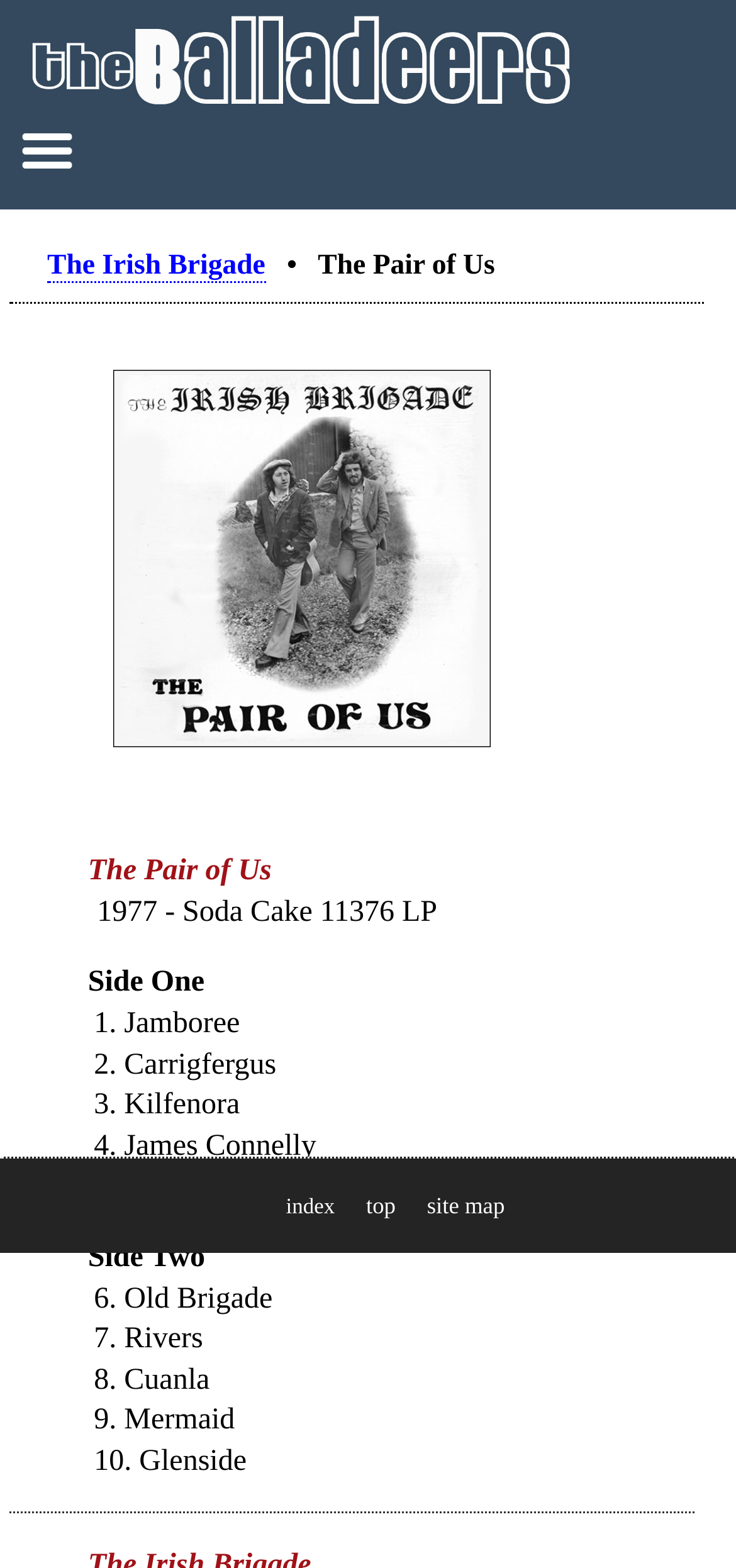From the element description: "alt="GND logo"", extract the bounding box coordinates of the UI element. The coordinates should be expressed as four float numbers between 0 and 1, in the order [left, top, right, bottom].

None